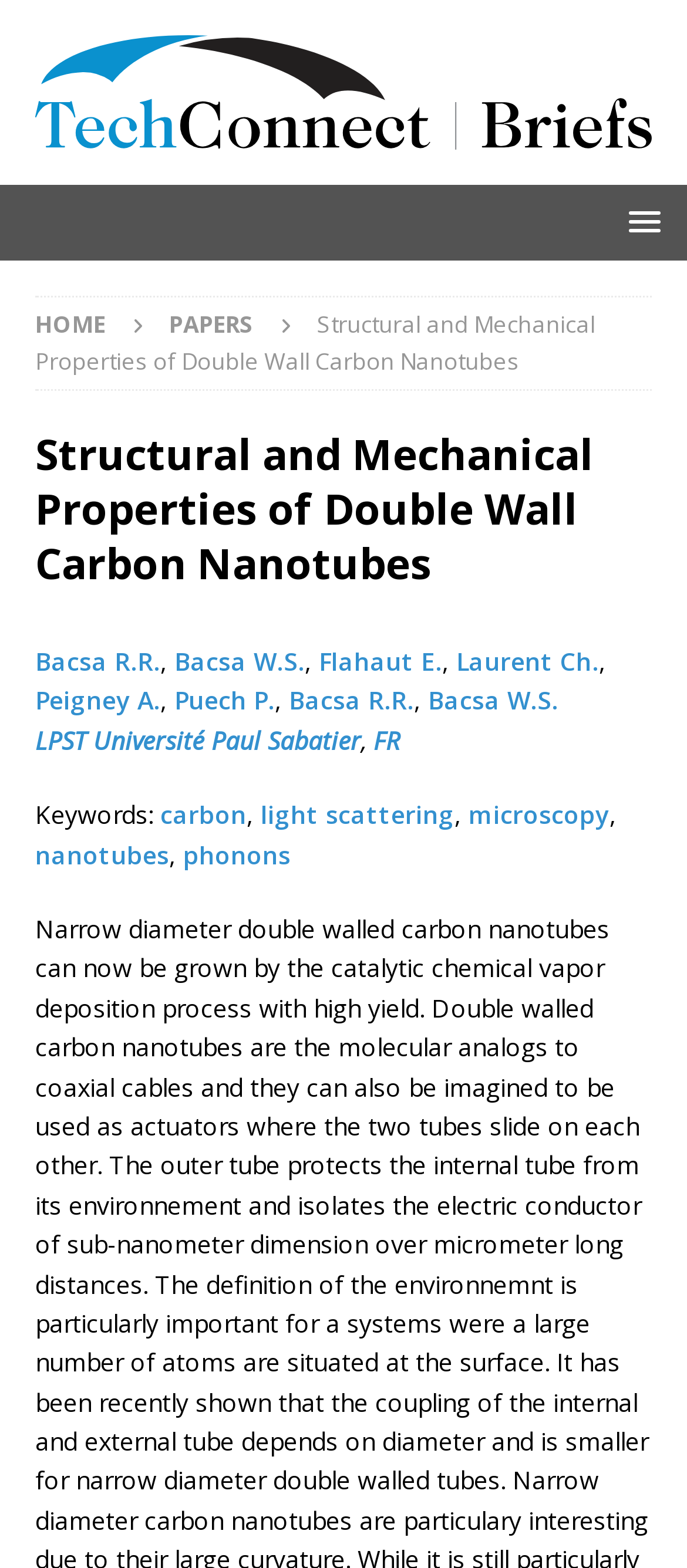What is the menu toggle button labeled as?
Provide a short answer using one word or a brief phrase based on the image.

Toggle Menu